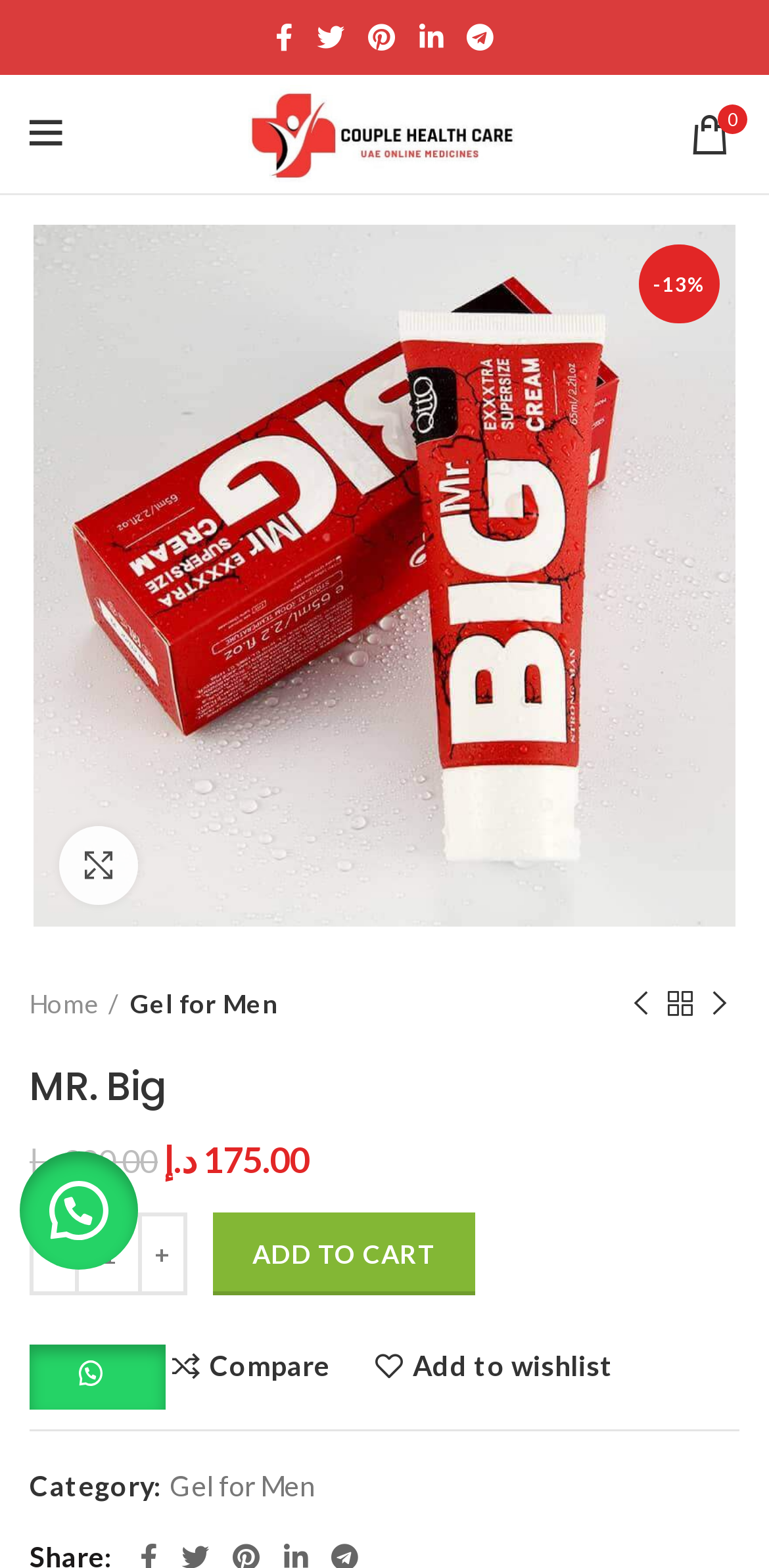Can you pinpoint the bounding box coordinates for the clickable element required for this instruction: "Click the Pinterest icon"? The coordinates should be four float numbers between 0 and 1, i.e., [left, top, right, bottom].

[0.529, 0.008, 0.591, 0.04]